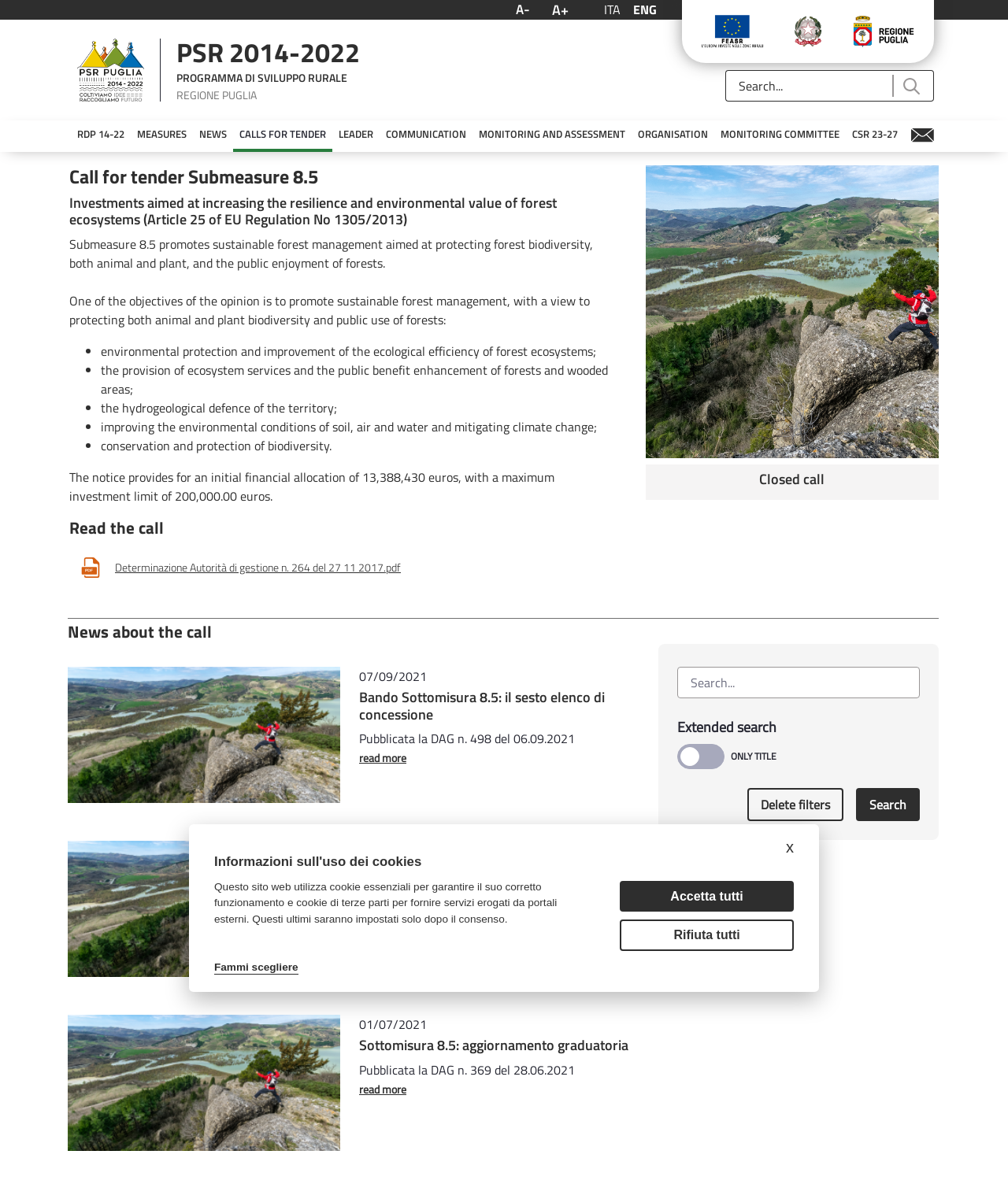From the details in the image, provide a thorough response to the question: What is the name of the program?

The name of the program can be found in the heading 'Bando Sottomisura 8.5 - PSR Puglia' at the top of the webpage, which indicates that the webpage is about a program called PSR Puglia.